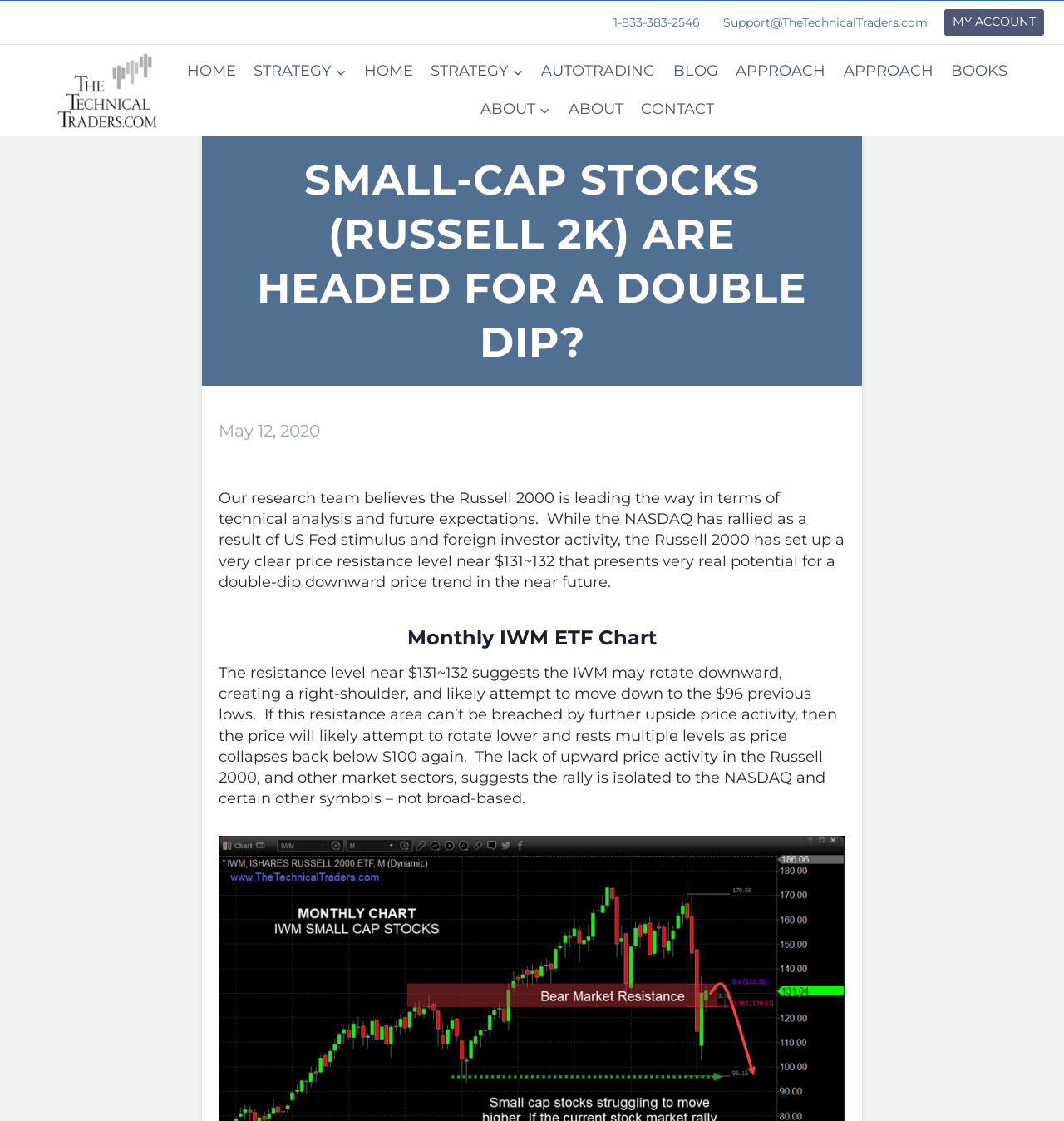What is the current date mentioned on the webpage?
Use the information from the screenshot to give a comprehensive response to the question.

I found the answer by looking at the time element on the webpage, which displays the date 'May 12, 2020'. This is likely the date when the article or analysis was published.